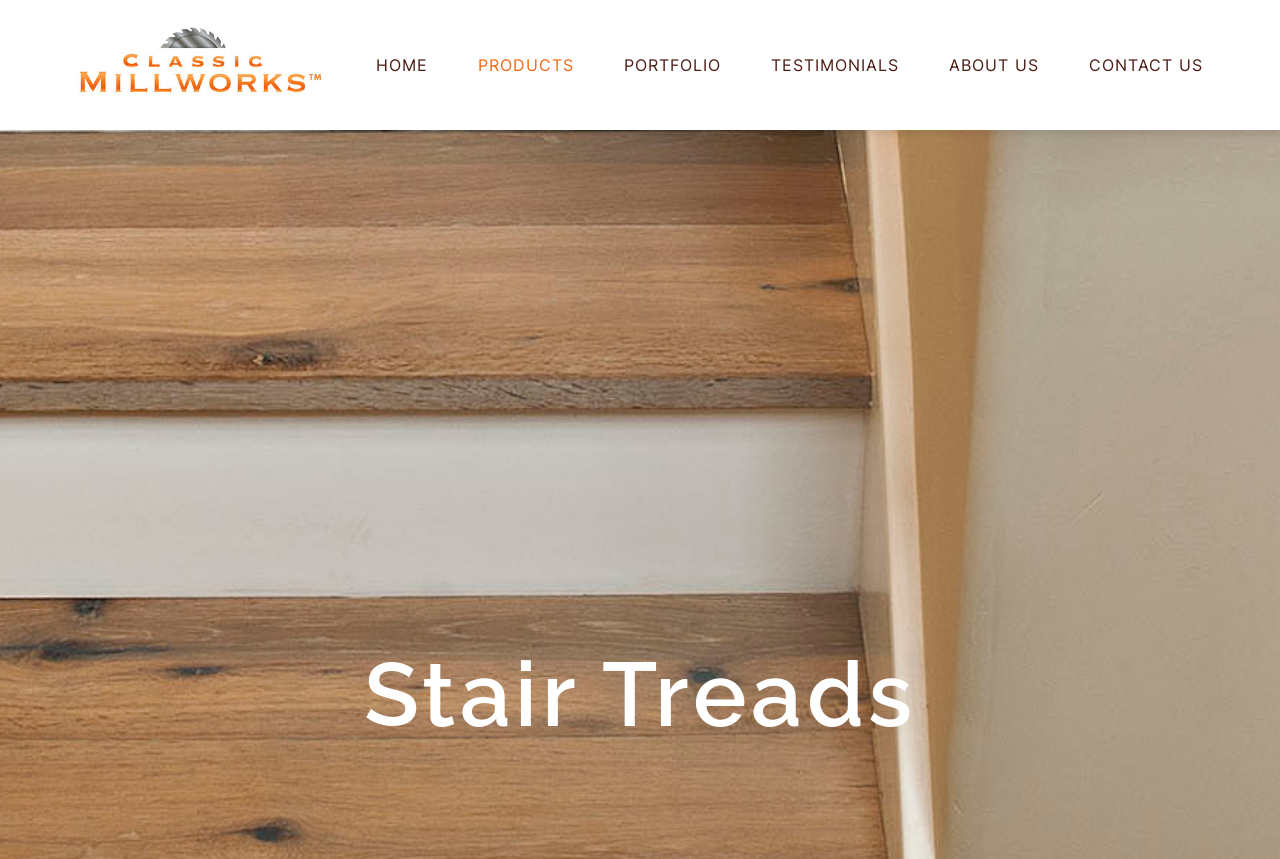From the webpage screenshot, identify the region described by Gallery blends multiple art forms. Provide the bounding box coordinates as (top-left x, top-left y, bottom-right x, bottom-right y), with each value being a floating point number between 0 and 1.

None